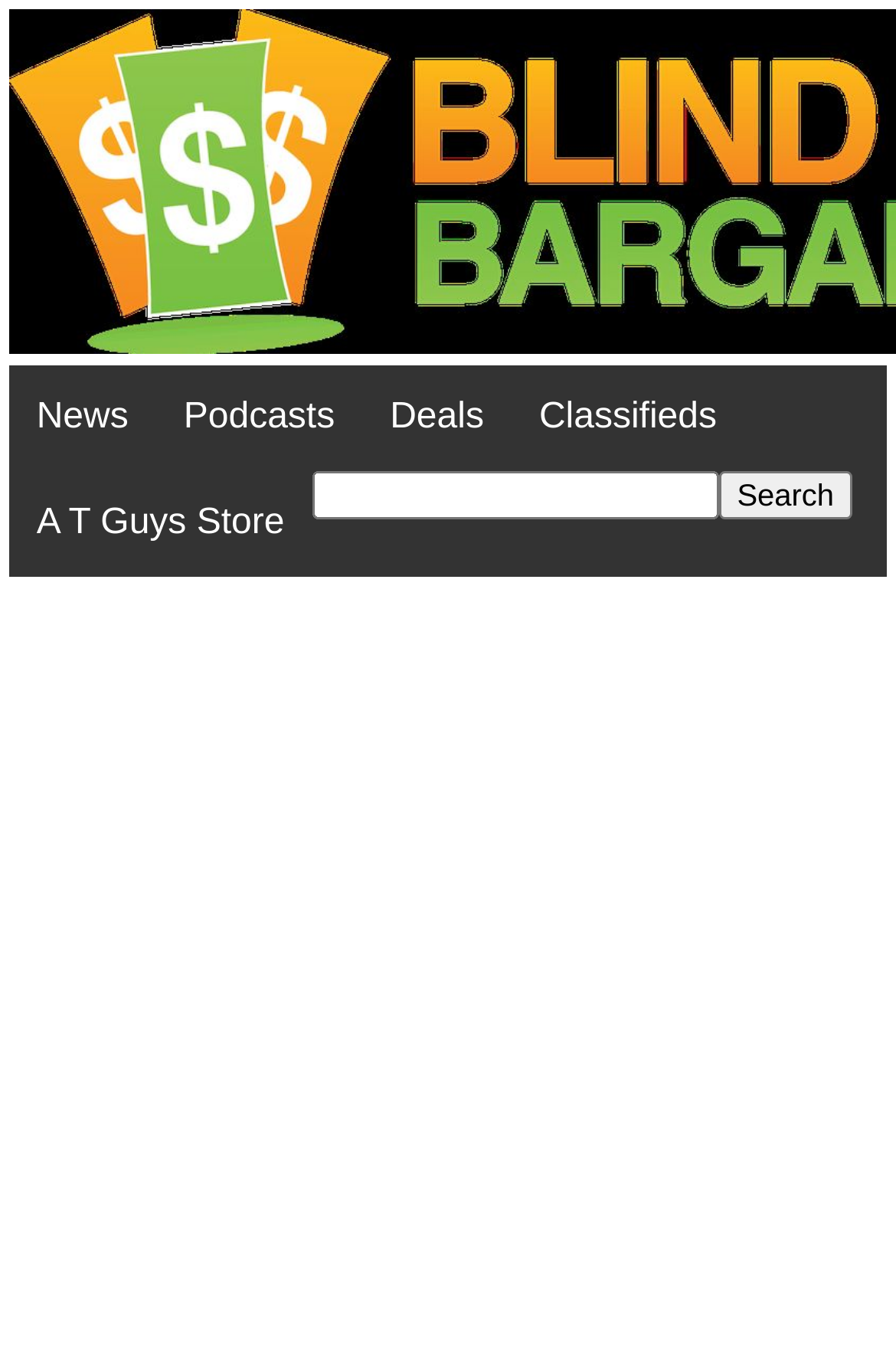What is the price of the Sony Wireless Bluetooth On-Ear Headphones?
Please provide a comprehensive answer based on the visual information in the image.

The price of the Sony Wireless Bluetooth On-Ear Headphones is mentioned on the webpage as '$39.99 [Shipped]' which indicates that the price includes shipping.